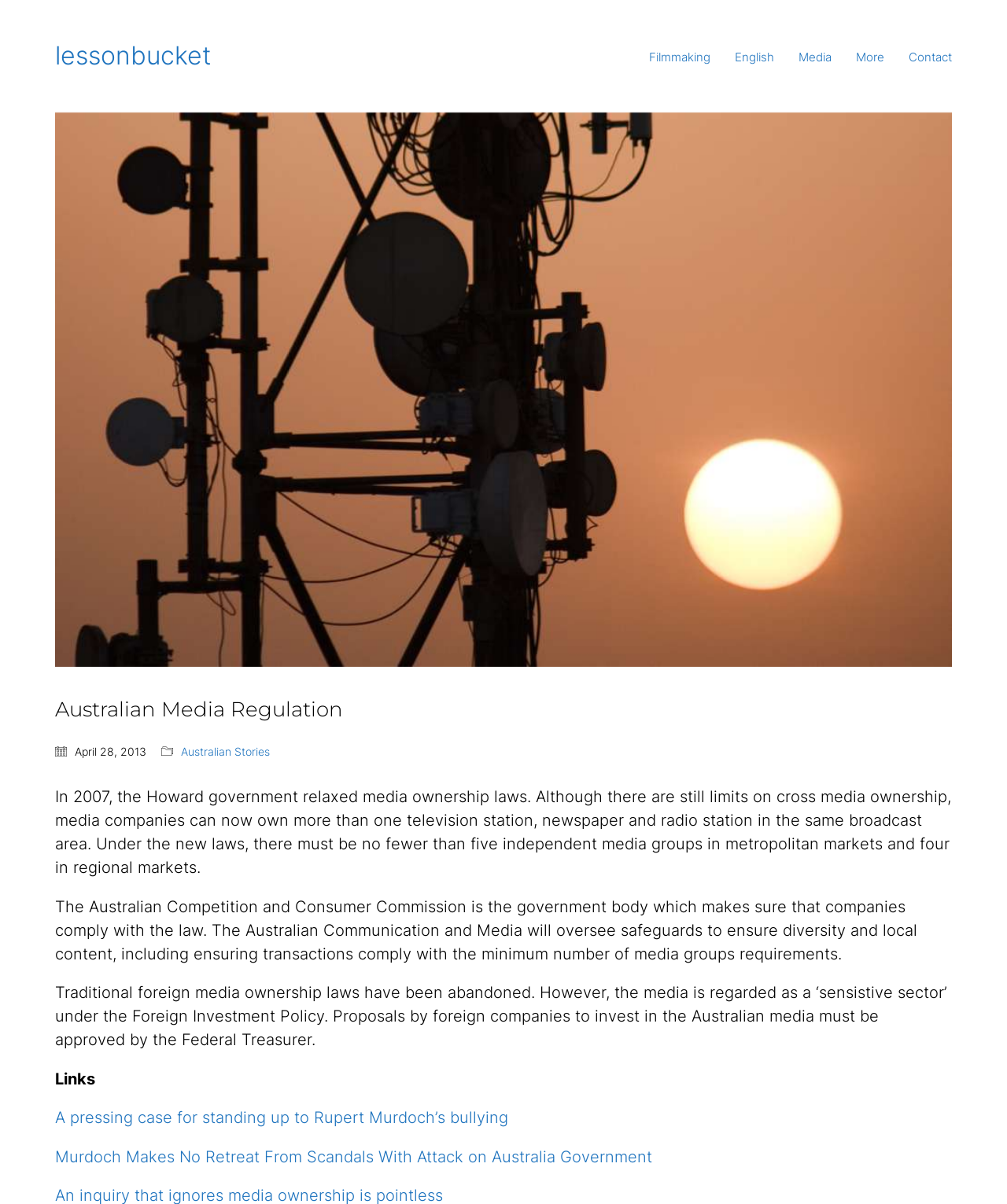Please specify the coordinates of the bounding box for the element that should be clicked to carry out this instruction: "go to the Filmmaking page". The coordinates must be four float numbers between 0 and 1, formatted as [left, top, right, bottom].

[0.645, 0.041, 0.705, 0.054]